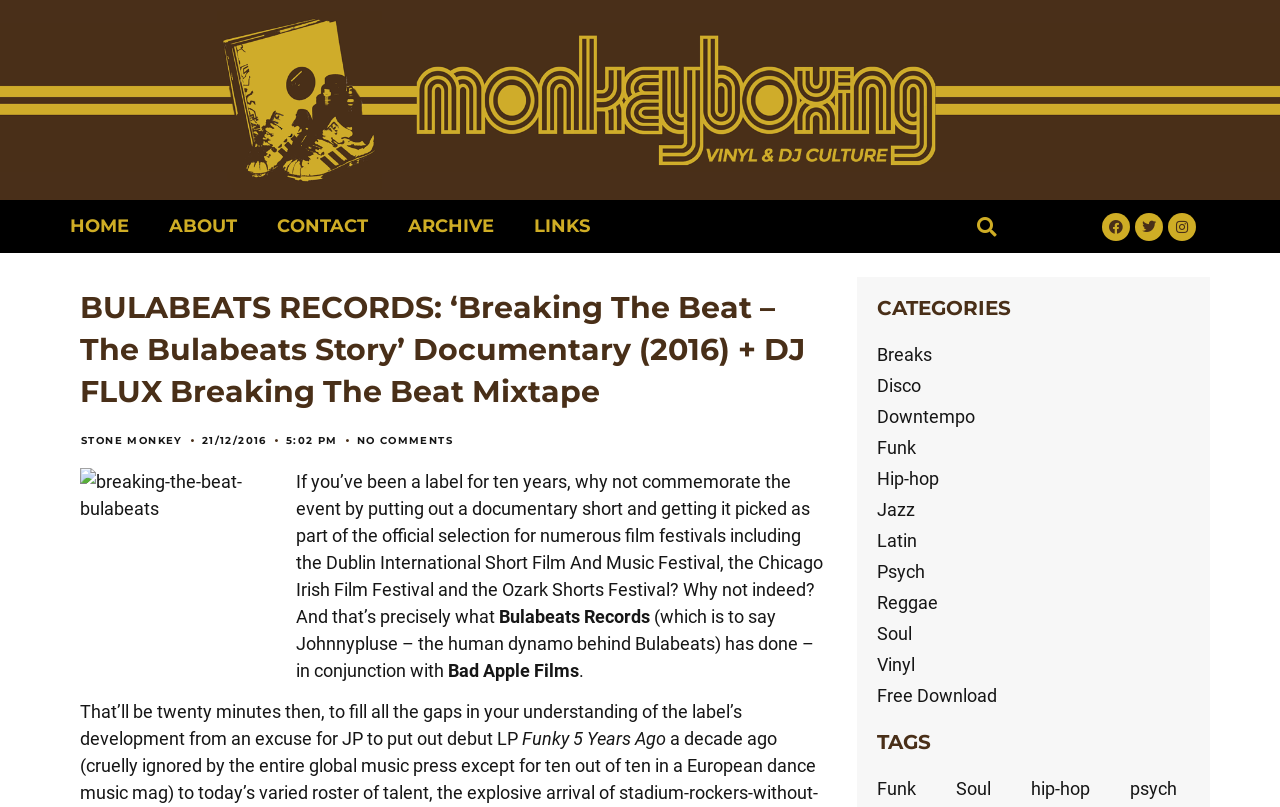Can you show the bounding box coordinates of the region to click on to complete the task described in the instruction: "Read more about 'STONE MONKEY'"?

[0.055, 0.537, 0.143, 0.555]